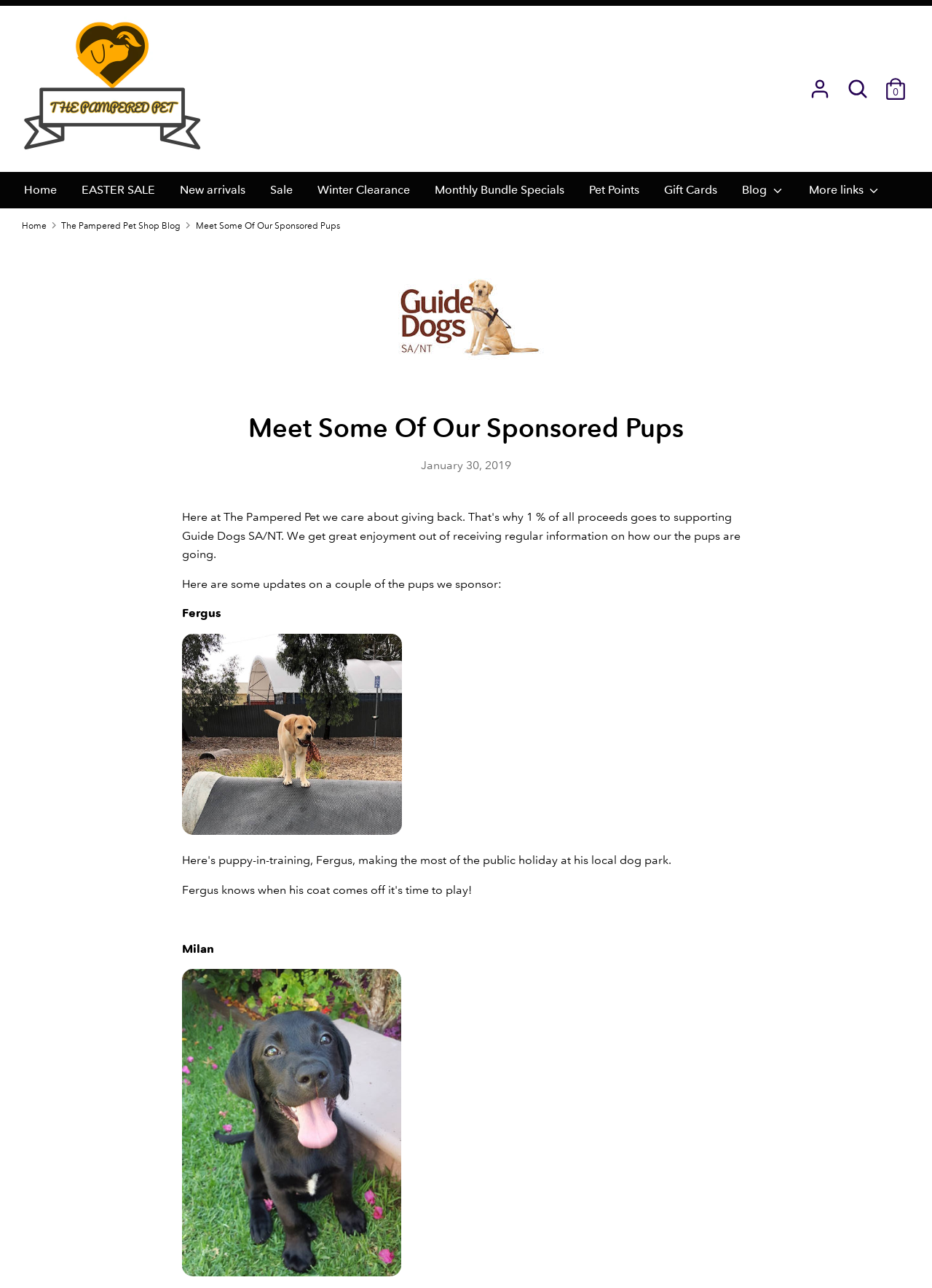Please mark the bounding box coordinates of the area that should be clicked to carry out the instruction: "Click on the 'EASTER SALE' link".

[0.076, 0.14, 0.178, 0.162]